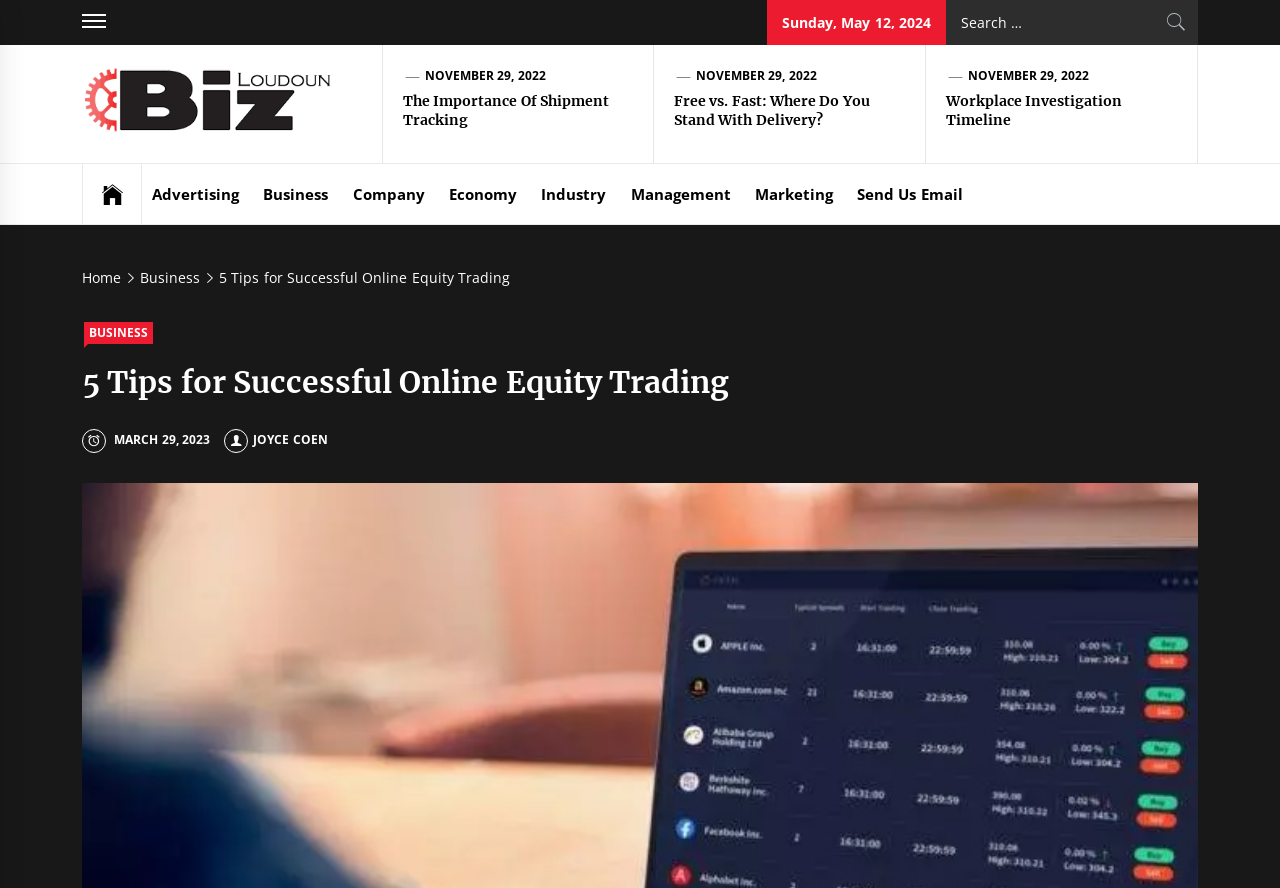Please determine the bounding box coordinates of the area that needs to be clicked to complete this task: 'Send an email'. The coordinates must be four float numbers between 0 and 1, formatted as [left, top, right, bottom].

[0.662, 0.184, 0.76, 0.252]